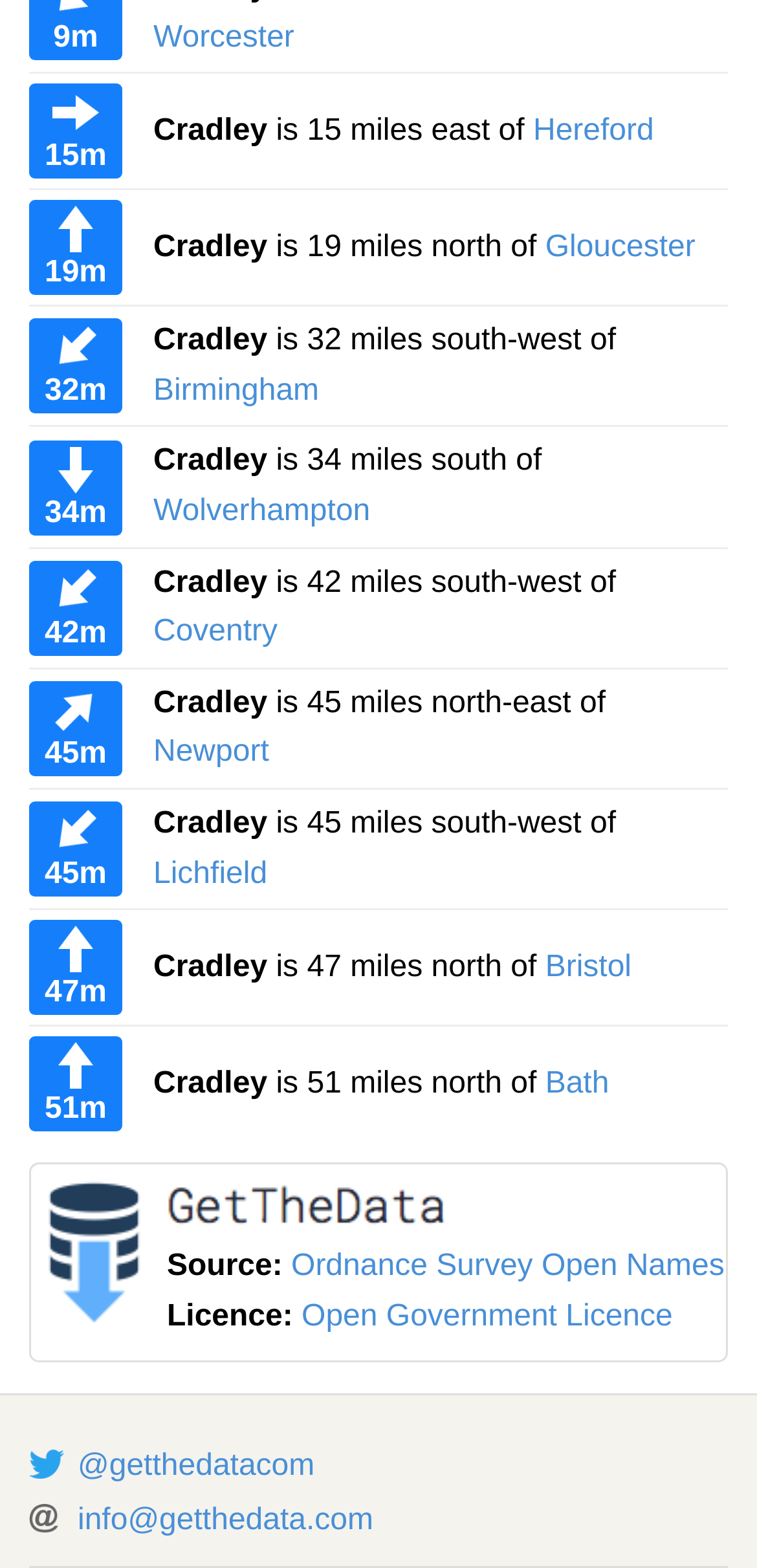Use a single word or phrase to answer this question: 
What is the licence for the data?

Open Government Licence